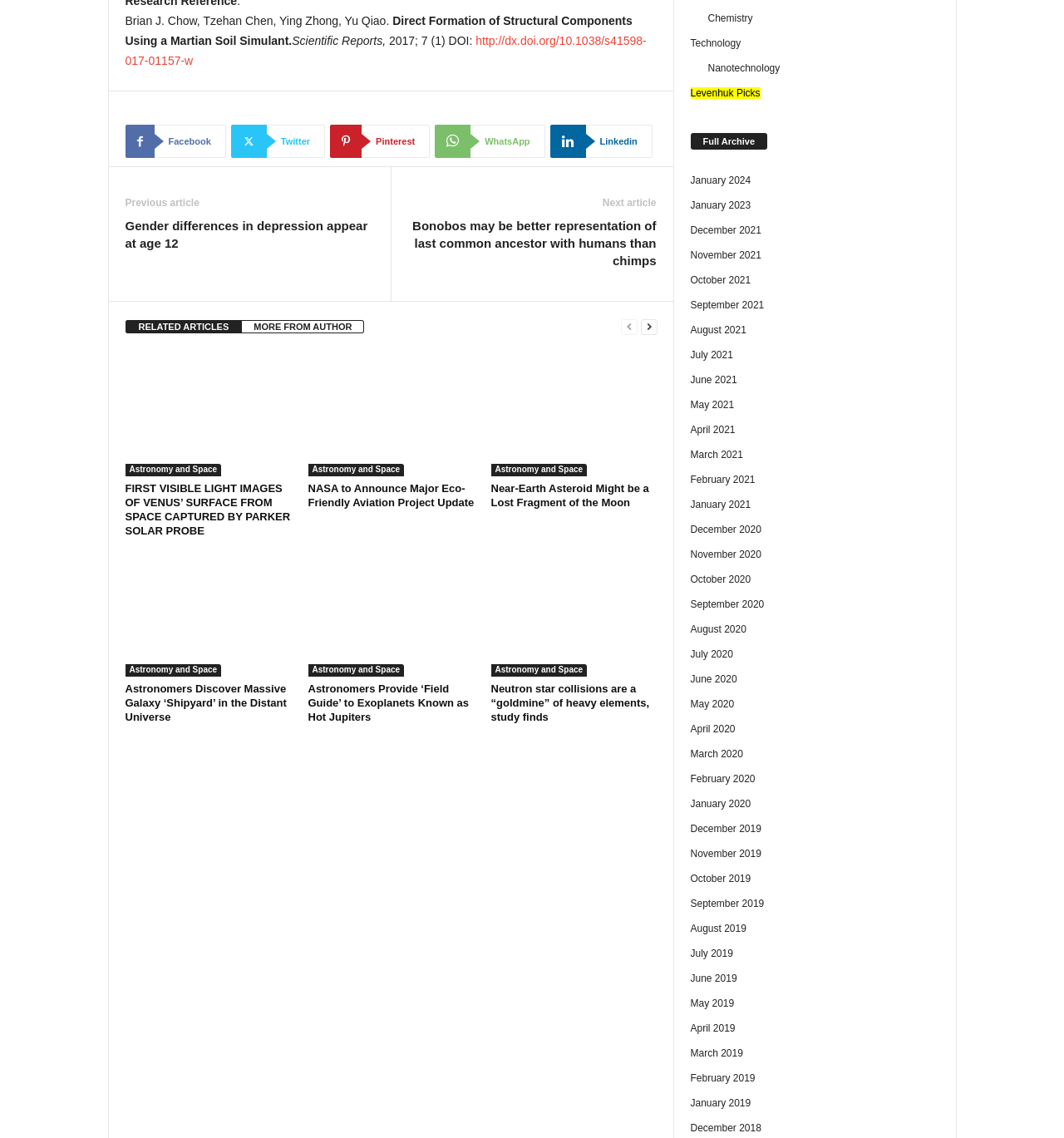Identify the bounding box coordinates of the part that should be clicked to carry out this instruction: "Click on the 'RELATED ARTICLES' link".

[0.118, 0.281, 0.228, 0.293]